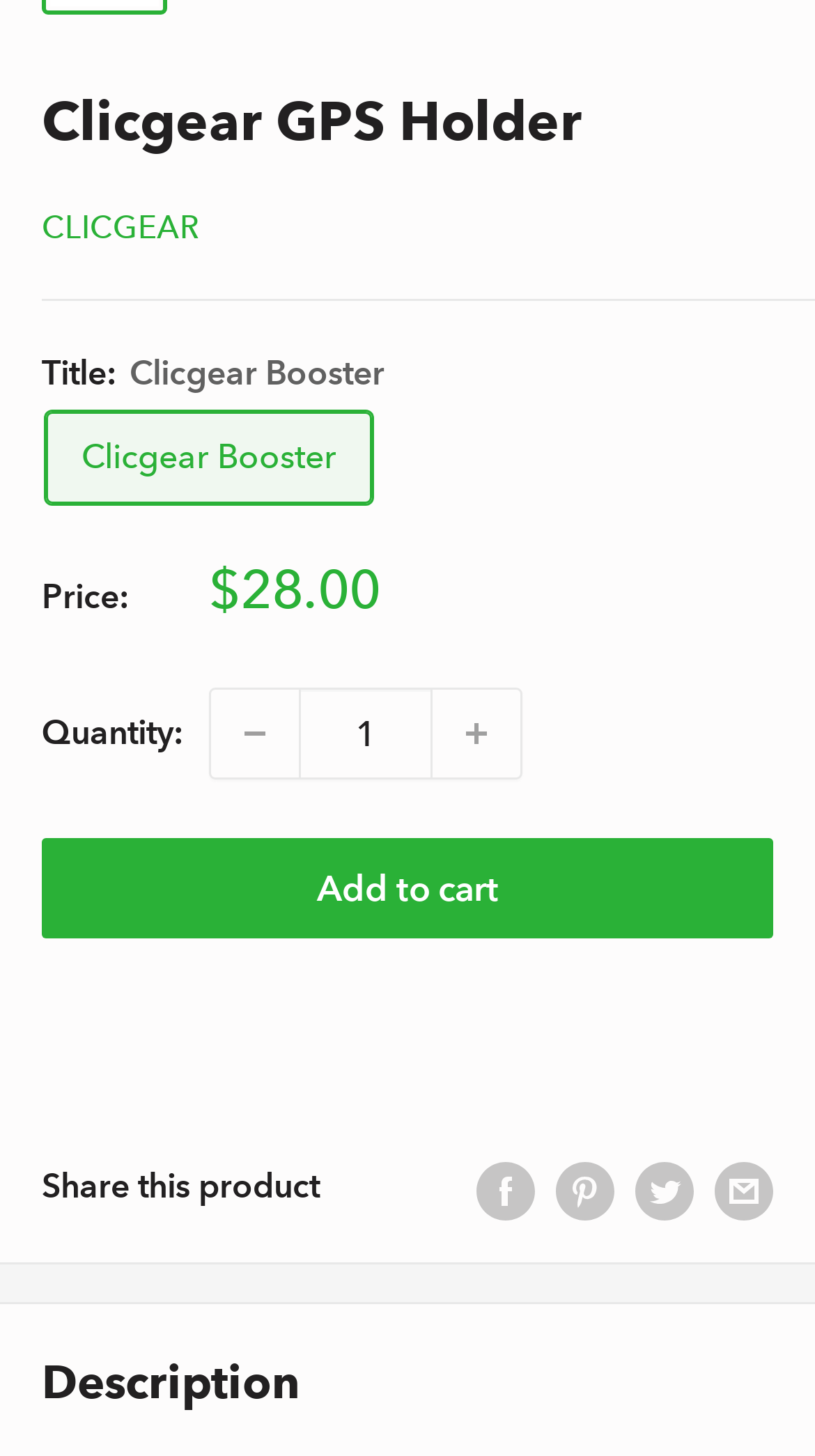Pinpoint the bounding box coordinates of the element you need to click to execute the following instruction: "Explore the Princeton Review". The bounding box should be represented by four float numbers between 0 and 1, in the format [left, top, right, bottom].

None